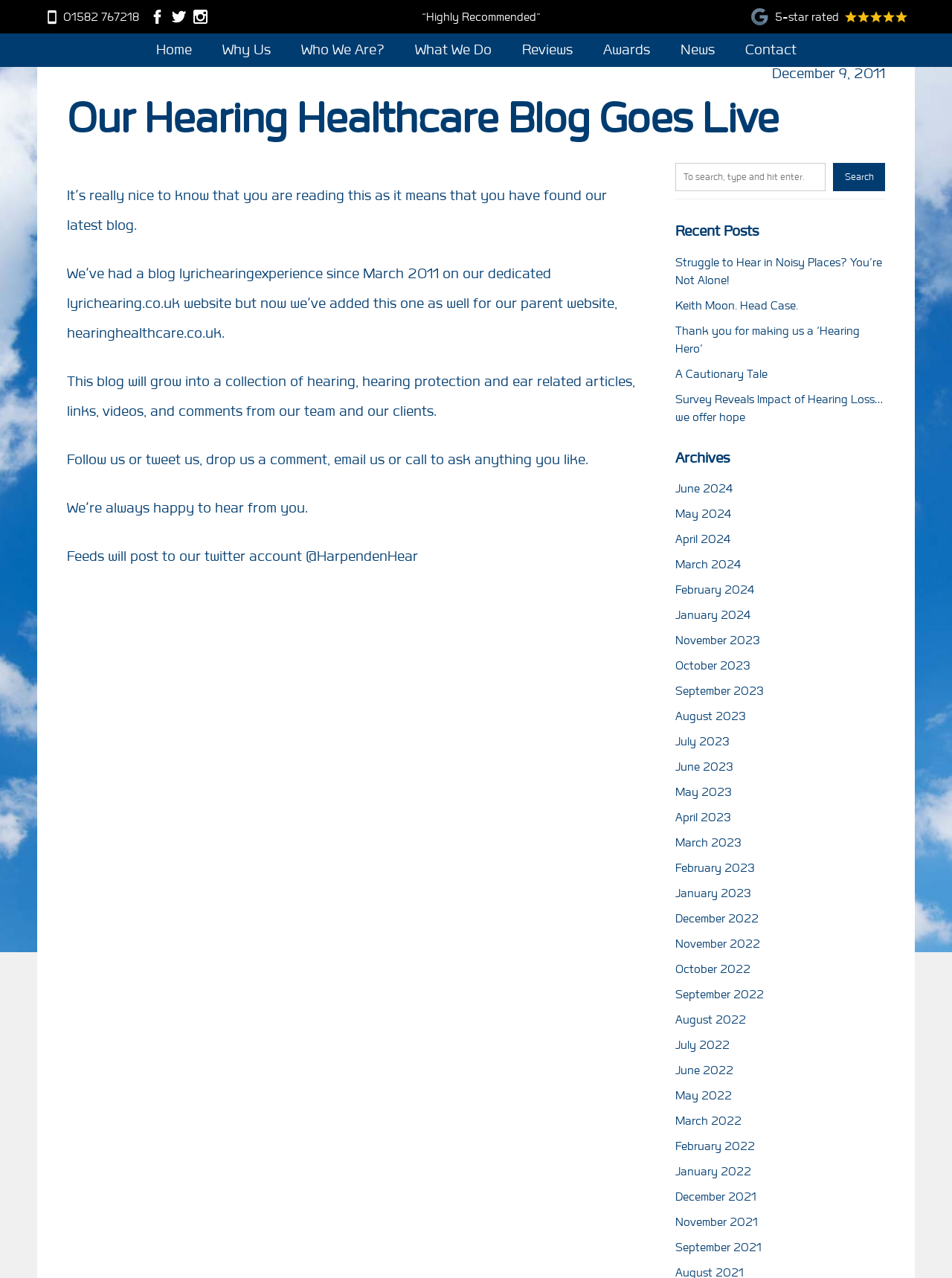Given the element description: "April 2023", predict the bounding box coordinates of this UI element. The coordinates must be four float numbers between 0 and 1, given as [left, top, right, bottom].

[0.709, 0.633, 0.93, 0.647]